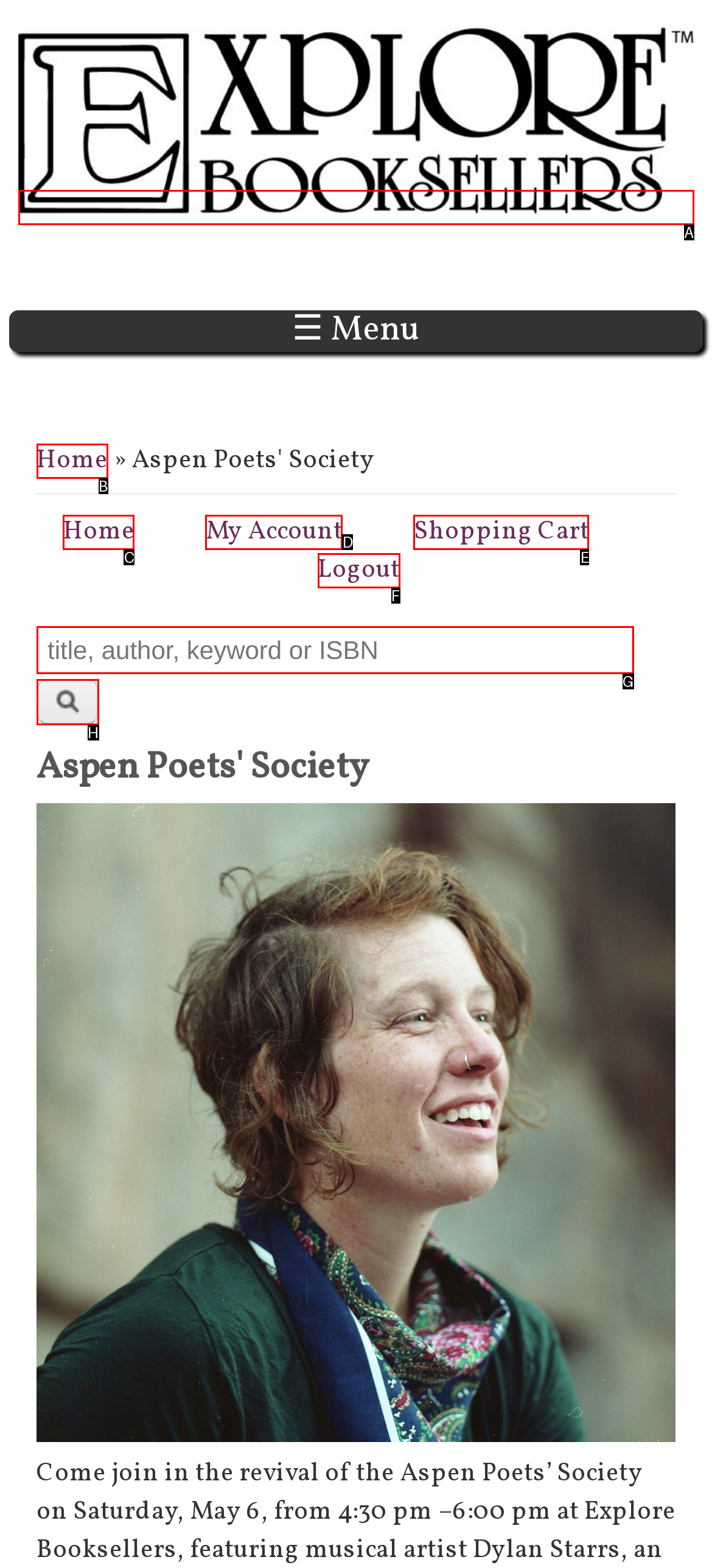Refer to the description: Home and choose the option that best fits. Provide the letter of that option directly from the options.

C